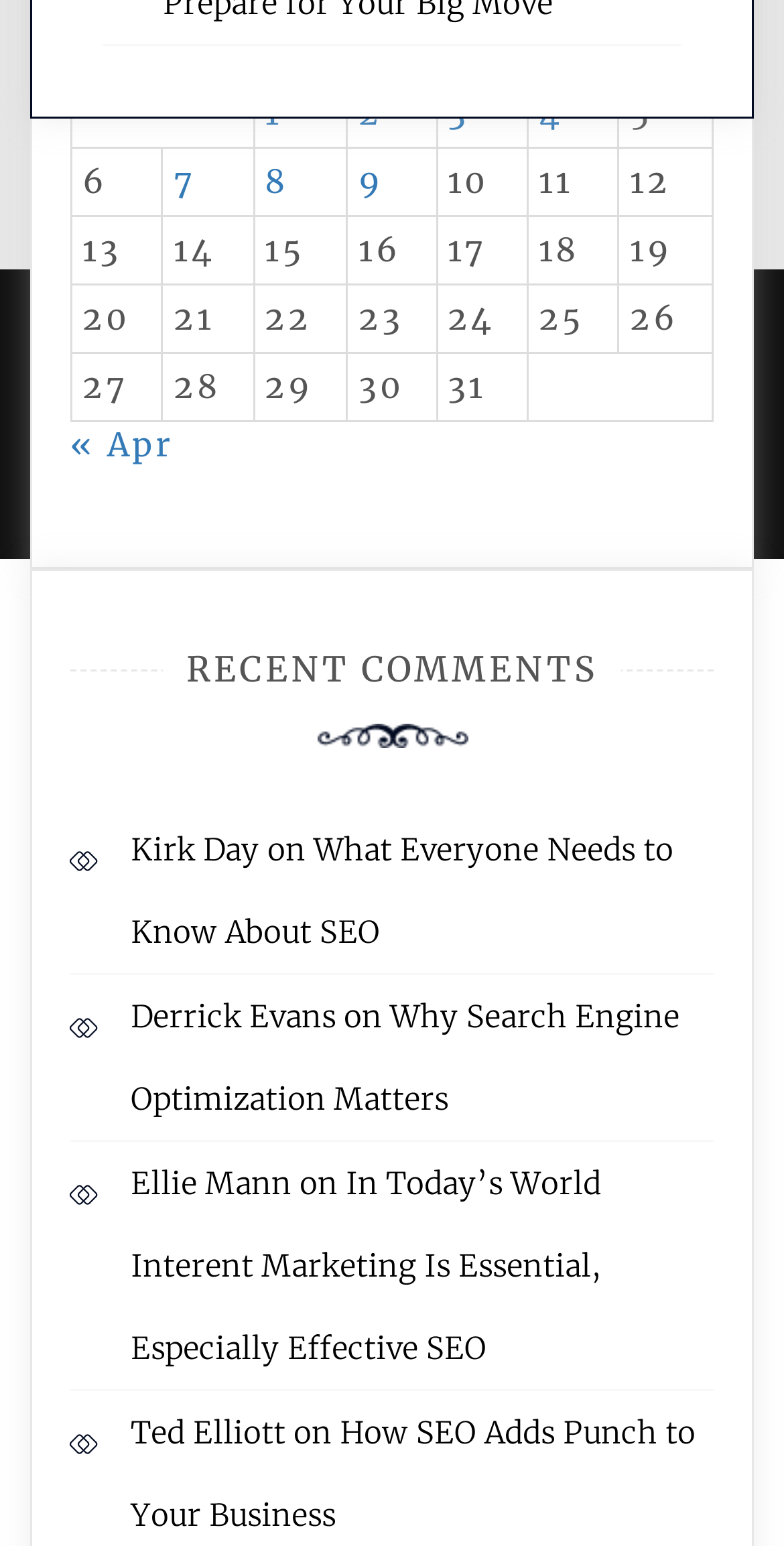Find the bounding box coordinates of the element's region that should be clicked in order to follow the given instruction: "Read 'What Everyone Needs to Know About SEO'". The coordinates should consist of four float numbers between 0 and 1, i.e., [left, top, right, bottom].

[0.167, 0.536, 0.859, 0.614]